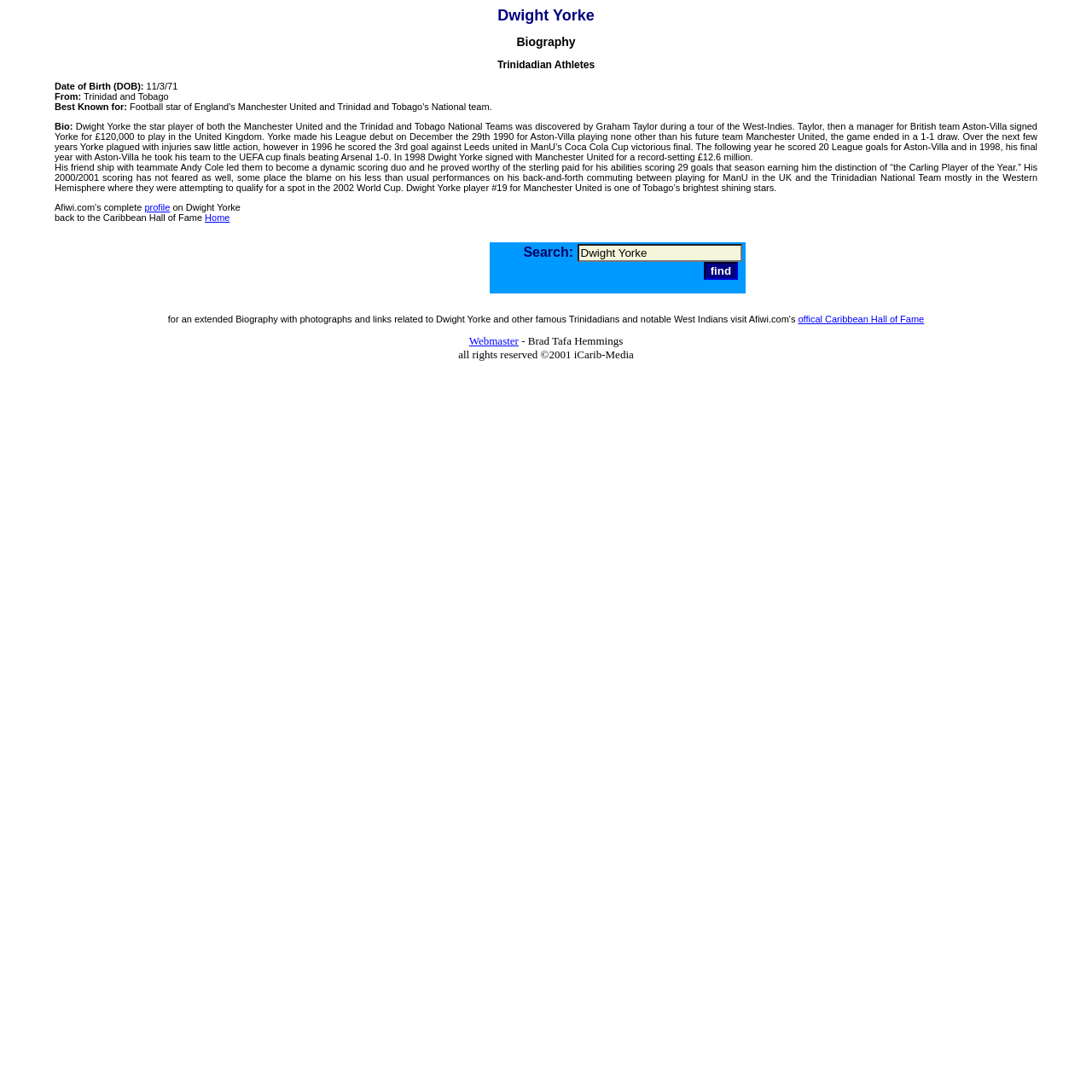Please respond to the question using a single word or phrase:
Which team did Dwight Yorke play for in 1990?

Aston-Villa